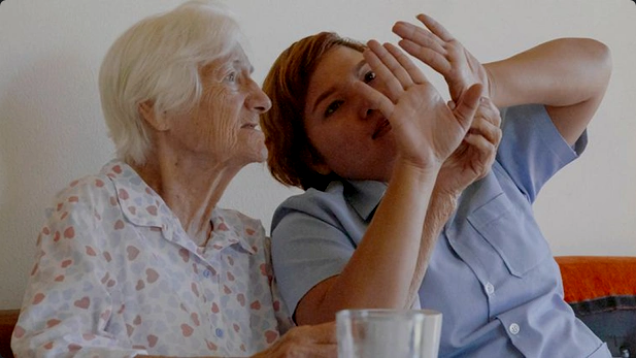Explain the image in a detailed way.

In this intimate scene, an elderly woman with short, white hair smiles gently as she interacts with a younger woman, who appears to be a caregiver. The older woman is dressed in a light, heart-patterned pajama top, while the younger woman wears a blue uniform shirt. They are seated close together, sharing a moment of connection and communication. The younger woman is demonstrating gestures with her hands, possibly conveying a story or a concept, while the older woman's expression reflects curiosity and engagement. A glass sits on the table between them, hinting at a casual, comfortable setting. This image captures the poignant themes of care, companionship, and the generational links between them, resonating with the narrative of struggles and distances explored in the surrounding text.